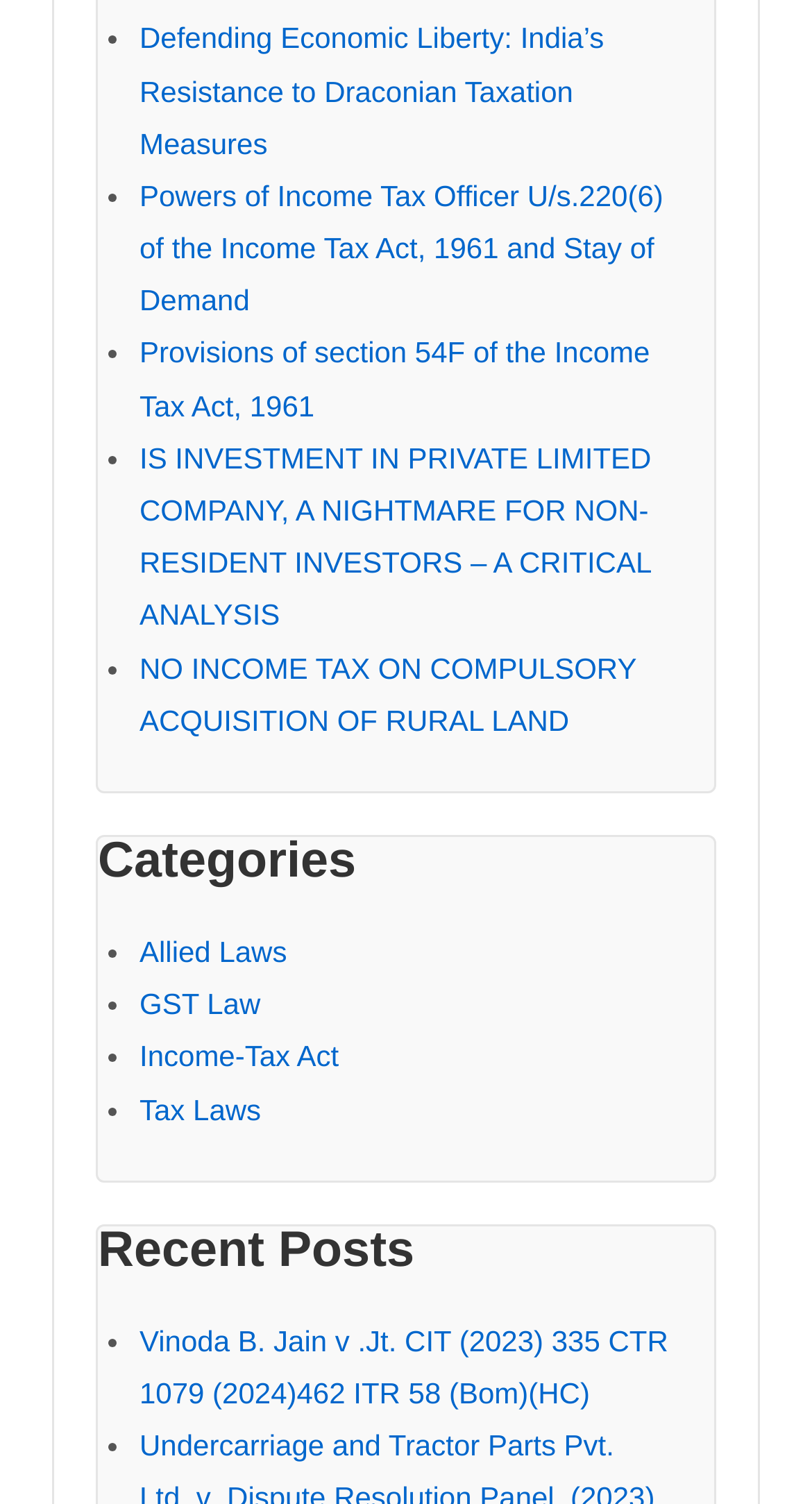Using the provided element description "GST Law", determine the bounding box coordinates of the UI element.

[0.172, 0.668, 0.321, 0.69]